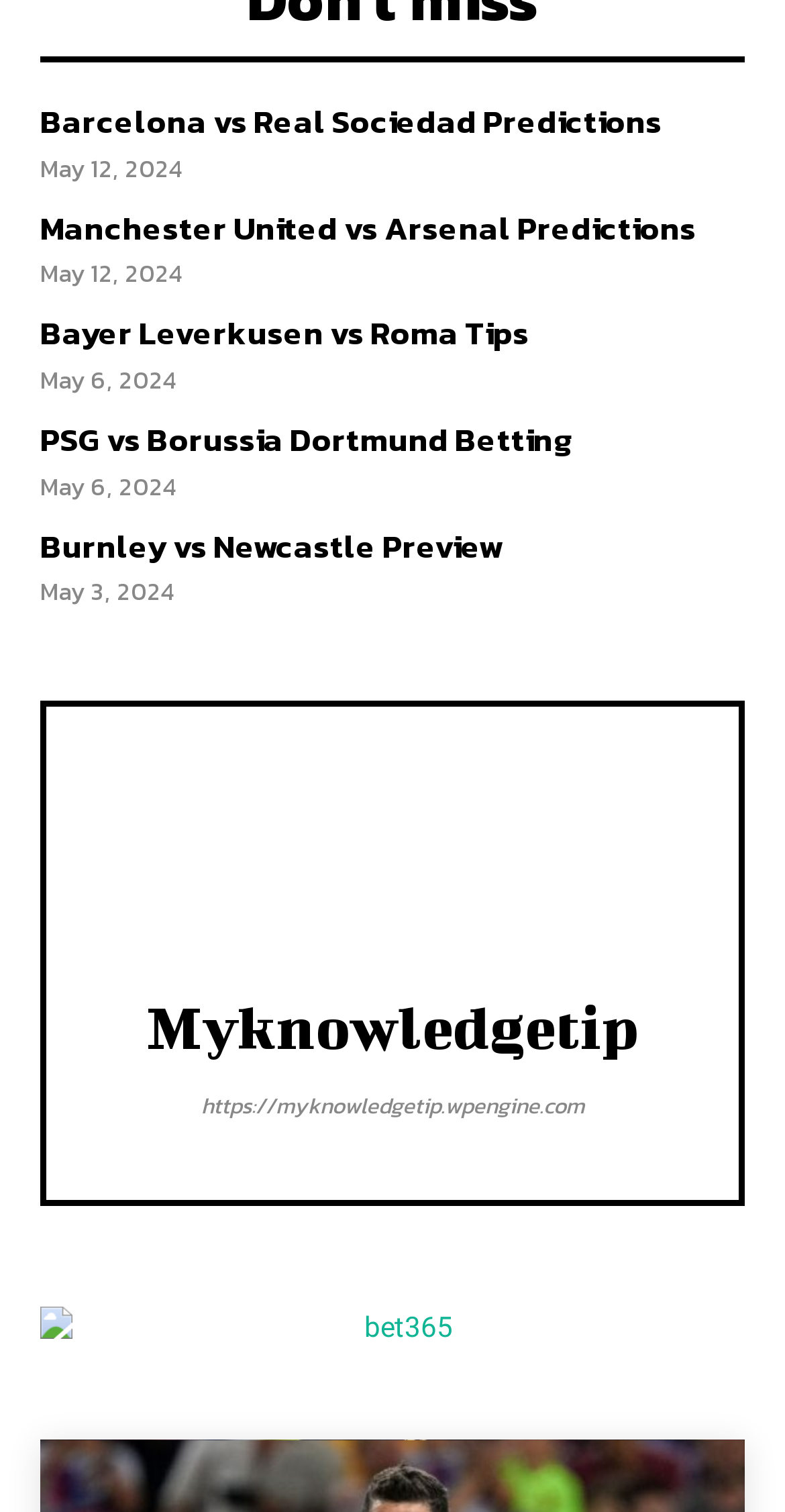Locate the coordinates of the bounding box for the clickable region that fulfills this instruction: "Visit myknowledgetip".

[0.377, 0.501, 0.623, 0.629]